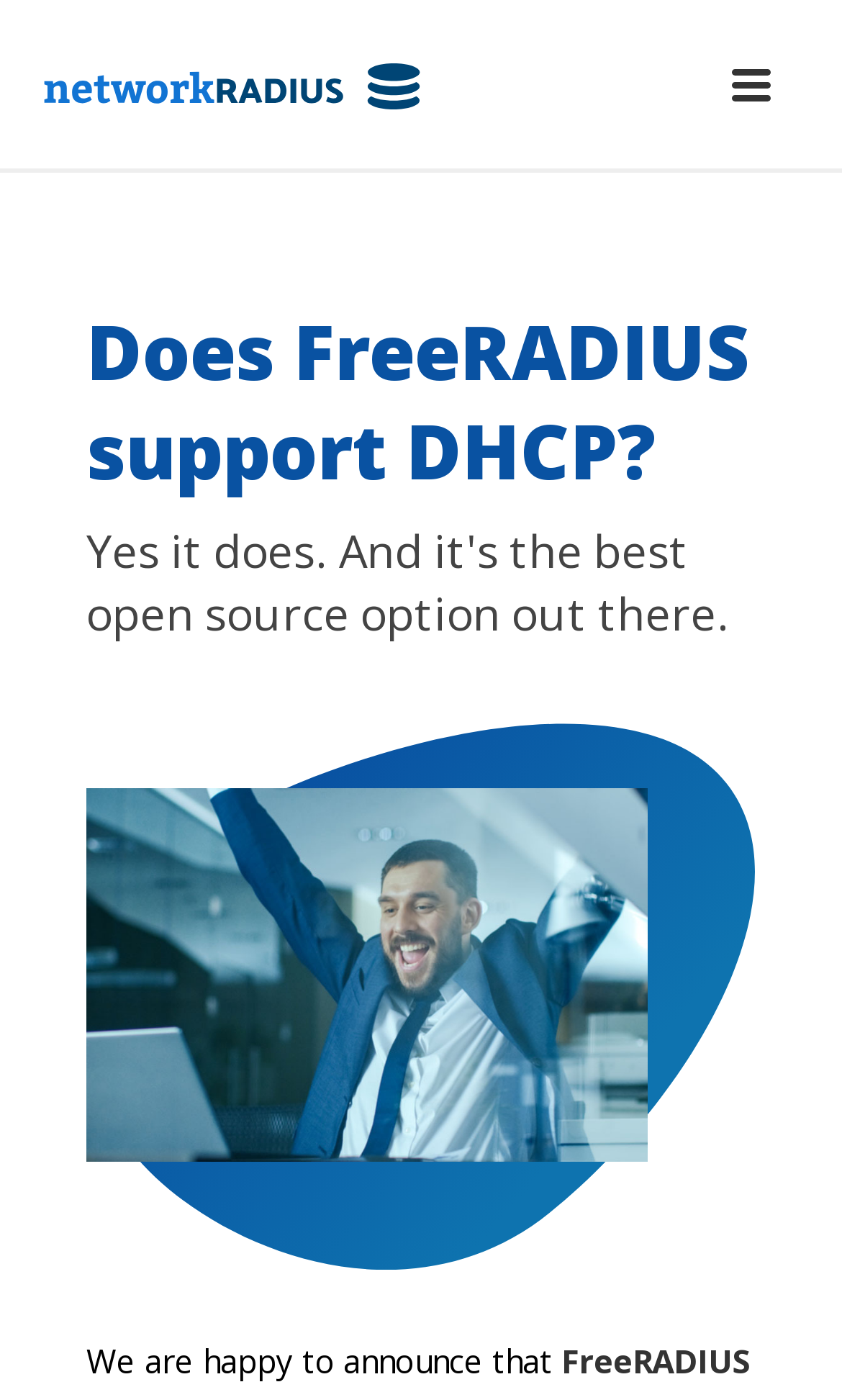Determine the title of the webpage and give its text content.

Does FreeRADIUS support DHCP?